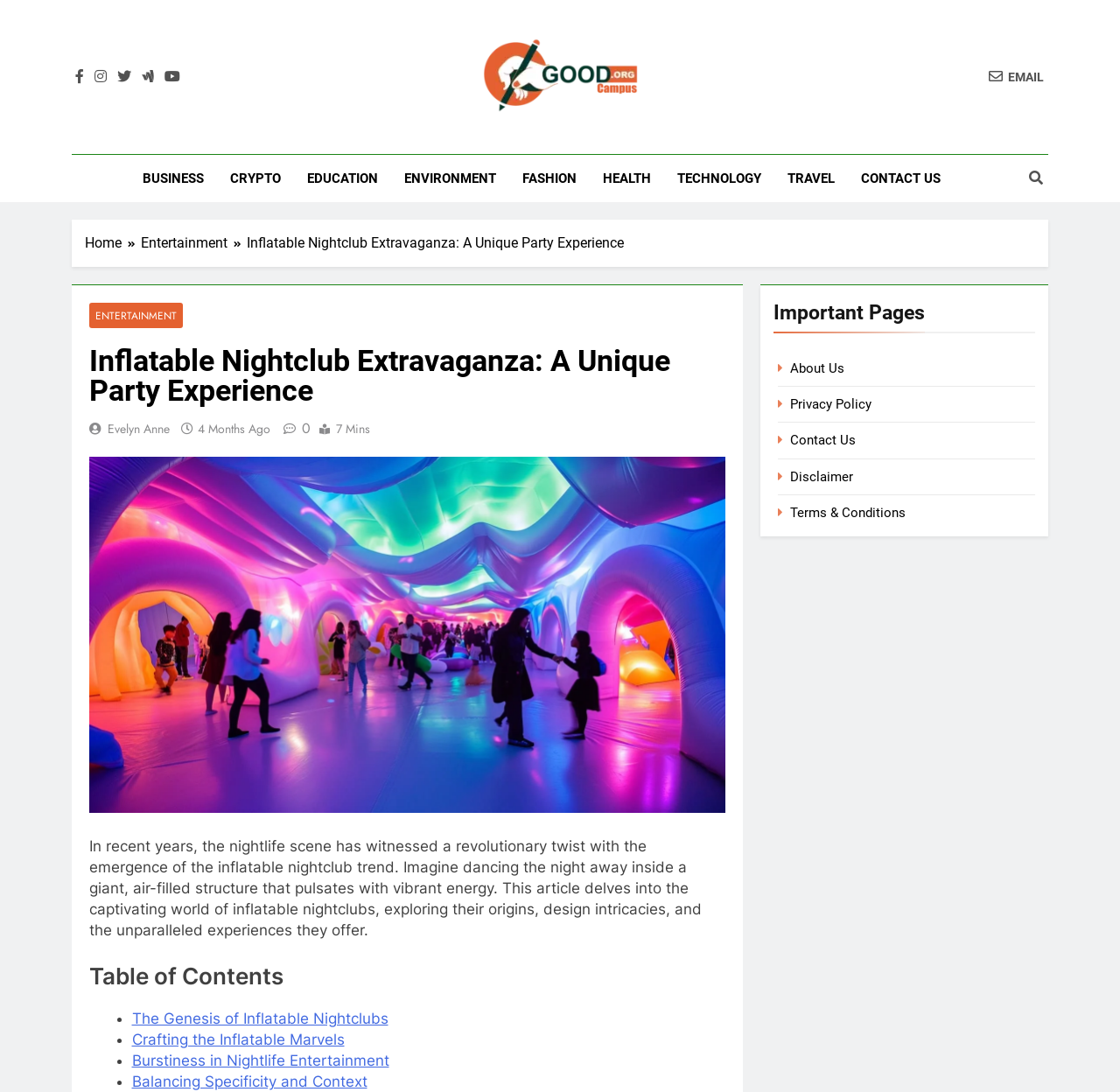What is the text of the webpage's headline?

Inflatable Nightclub Extravaganza: A Unique Party Experience